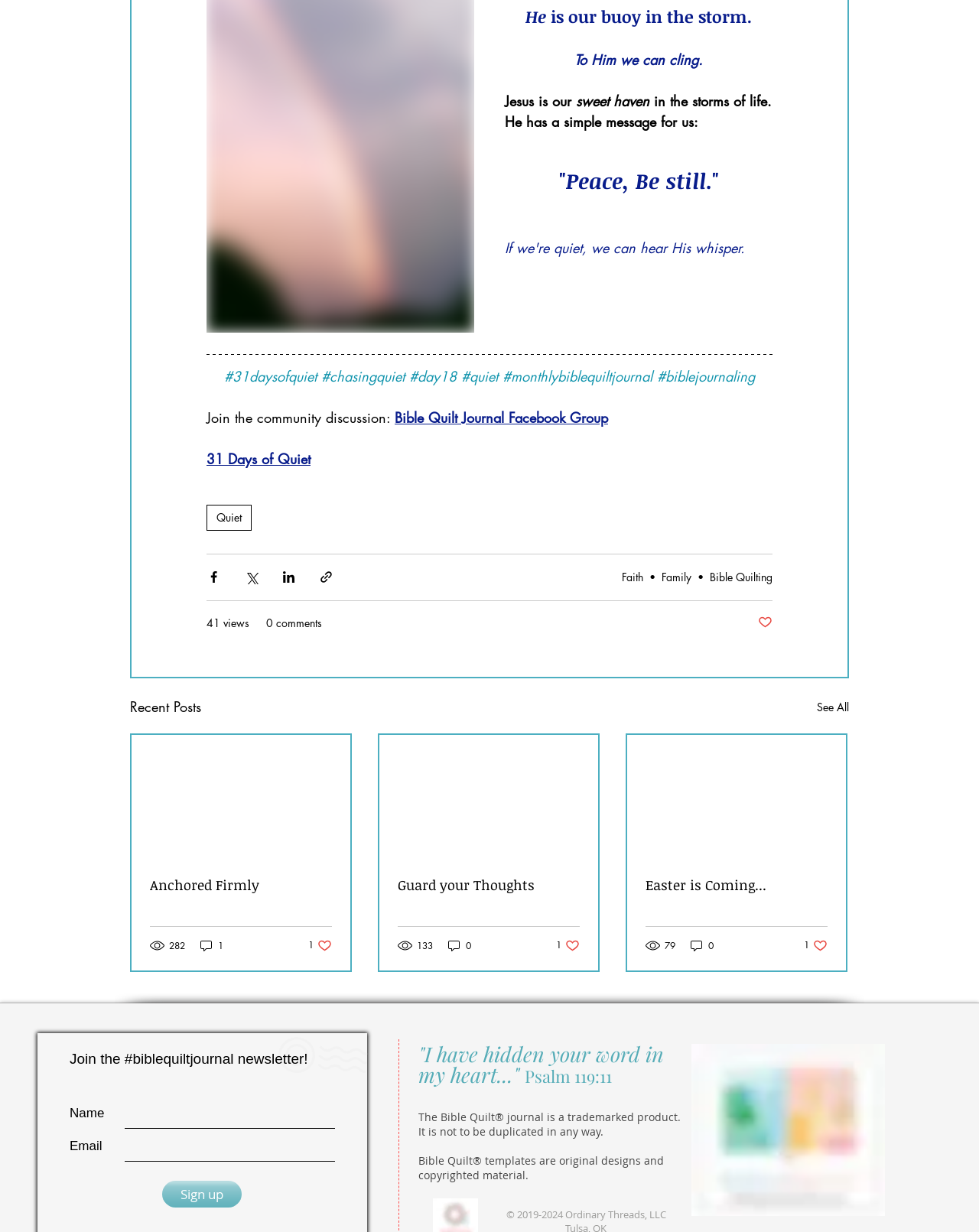Pinpoint the bounding box coordinates of the clickable element needed to complete the instruction: "Read the post 'Anchored Firmly'". The coordinates should be provided as four float numbers between 0 and 1: [left, top, right, bottom].

[0.153, 0.711, 0.339, 0.726]